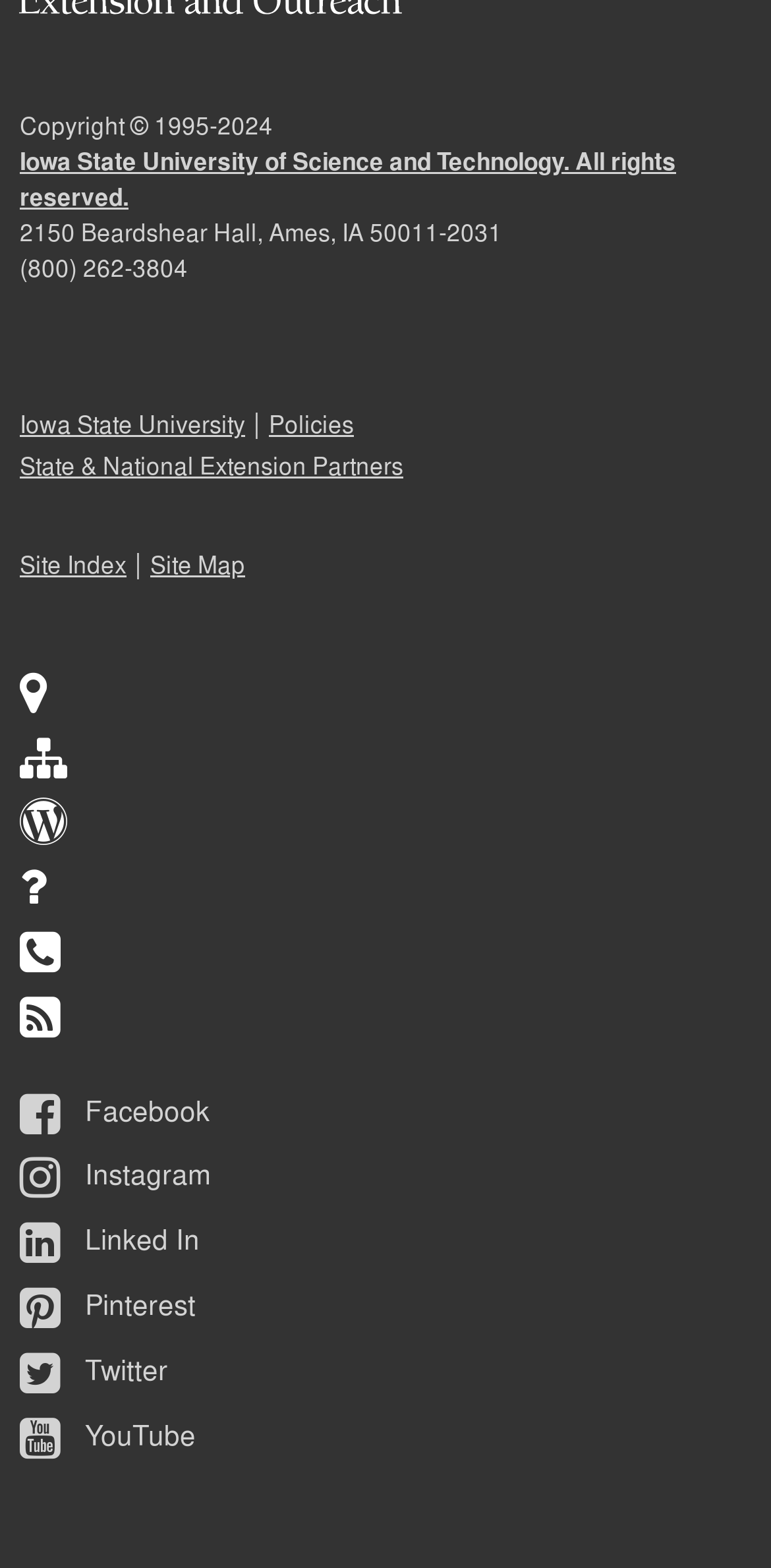Determine the bounding box coordinates for the clickable element to execute this instruction: "visit Iowa State University website". Provide the coordinates as four float numbers between 0 and 1, i.e., [left, top, right, bottom].

[0.026, 0.26, 0.318, 0.281]